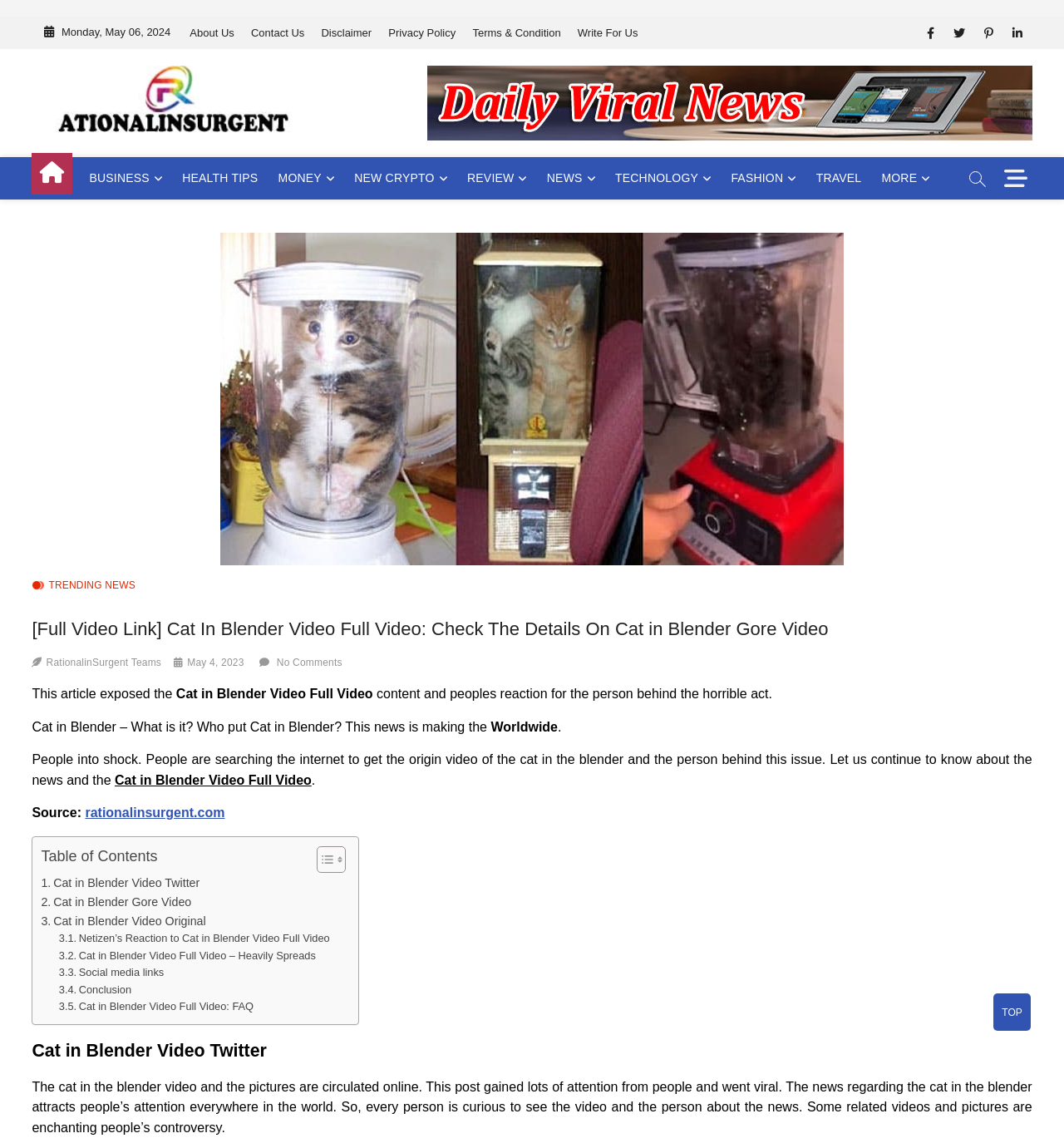Pinpoint the bounding box coordinates of the element you need to click to execute the following instruction: "Click the 'About Us' link". The bounding box should be represented by four float numbers between 0 and 1, in the format [left, top, right, bottom].

[0.172, 0.014, 0.226, 0.043]